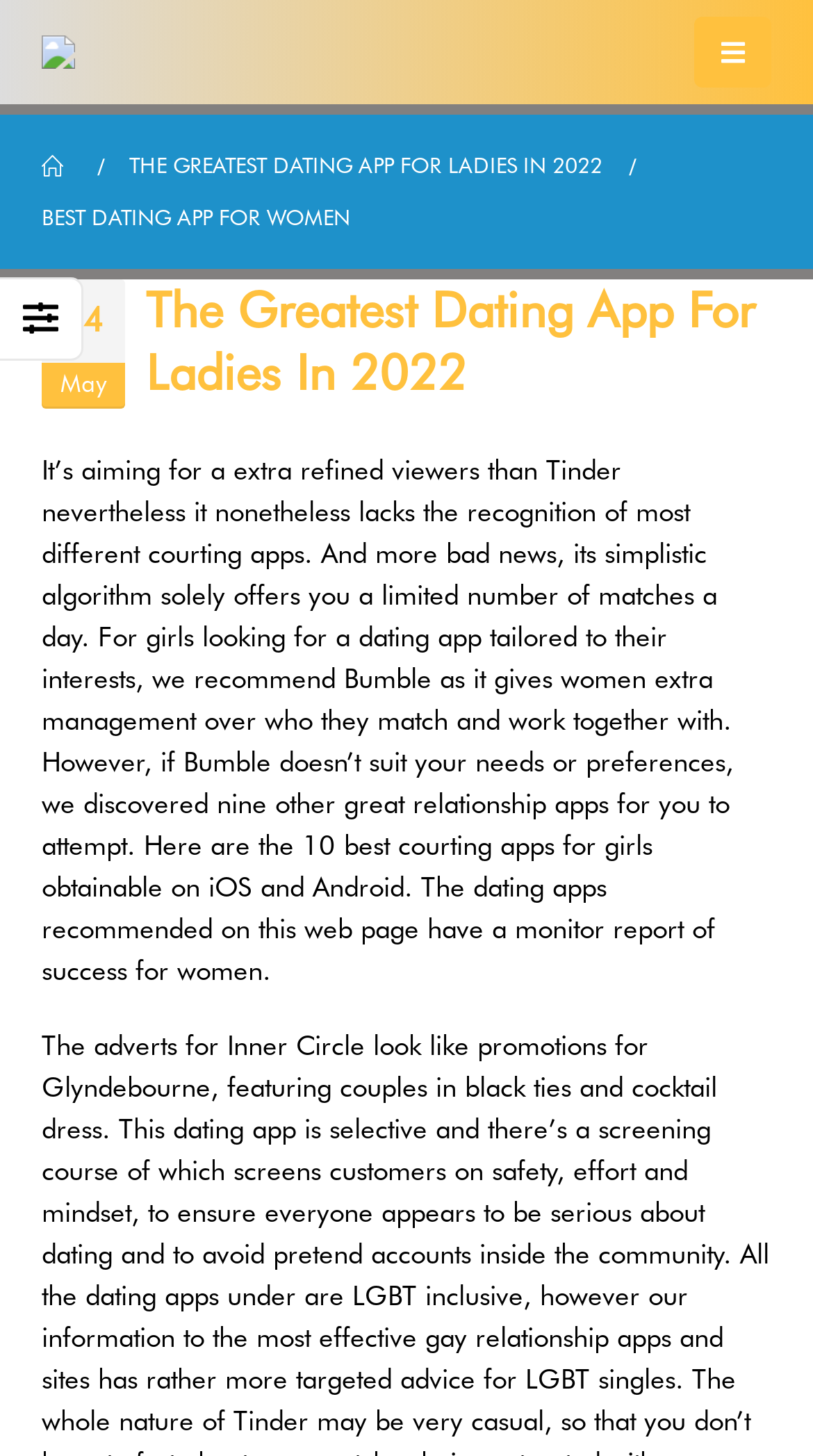How many dating apps are recommended for women?
Answer with a single word or phrase by referring to the visual content.

10